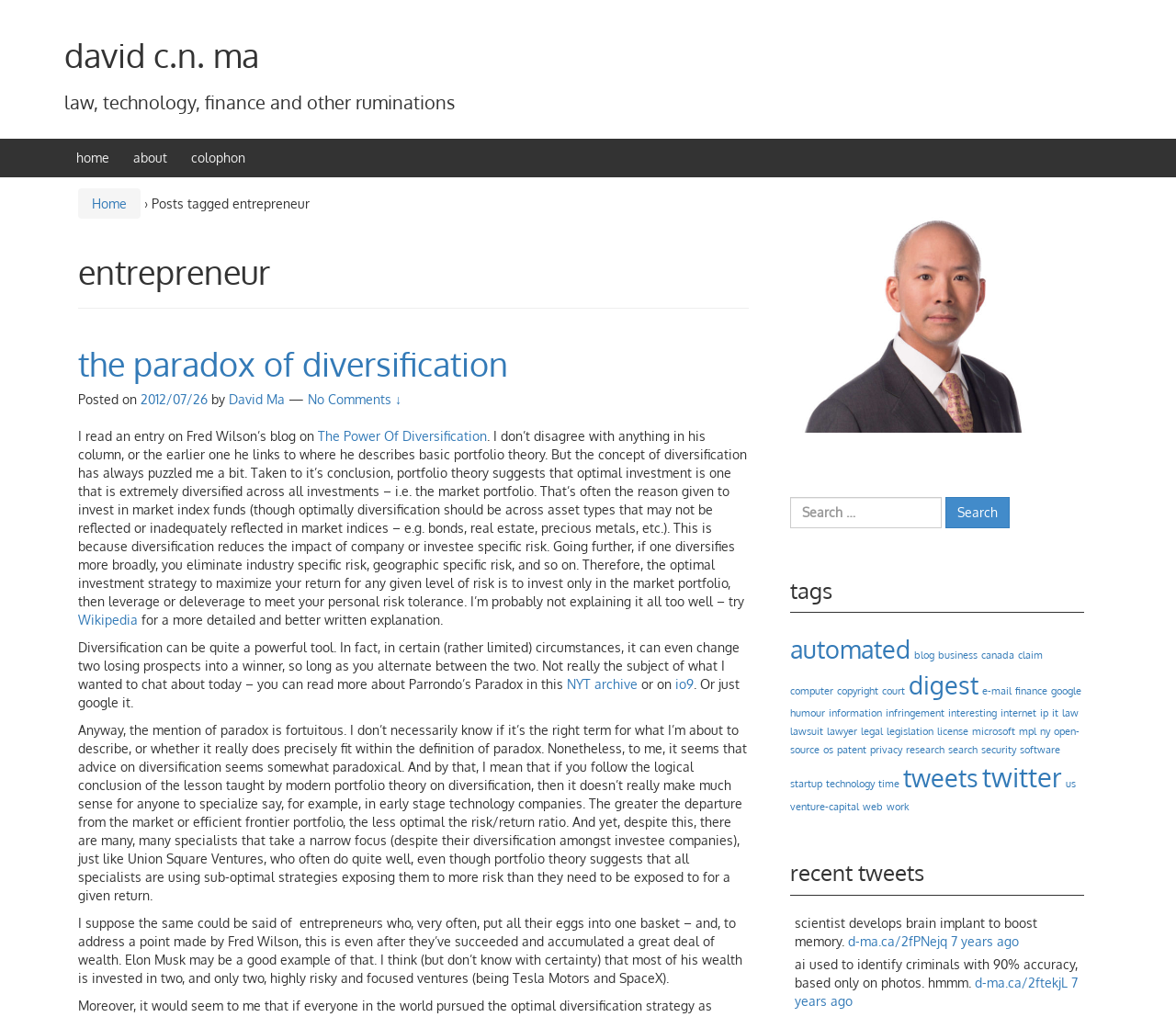Please provide the bounding box coordinates for the element that needs to be clicked to perform the instruction: "search for something". The coordinates must consist of four float numbers between 0 and 1, formatted as [left, top, right, bottom].

[0.672, 0.488, 0.801, 0.519]